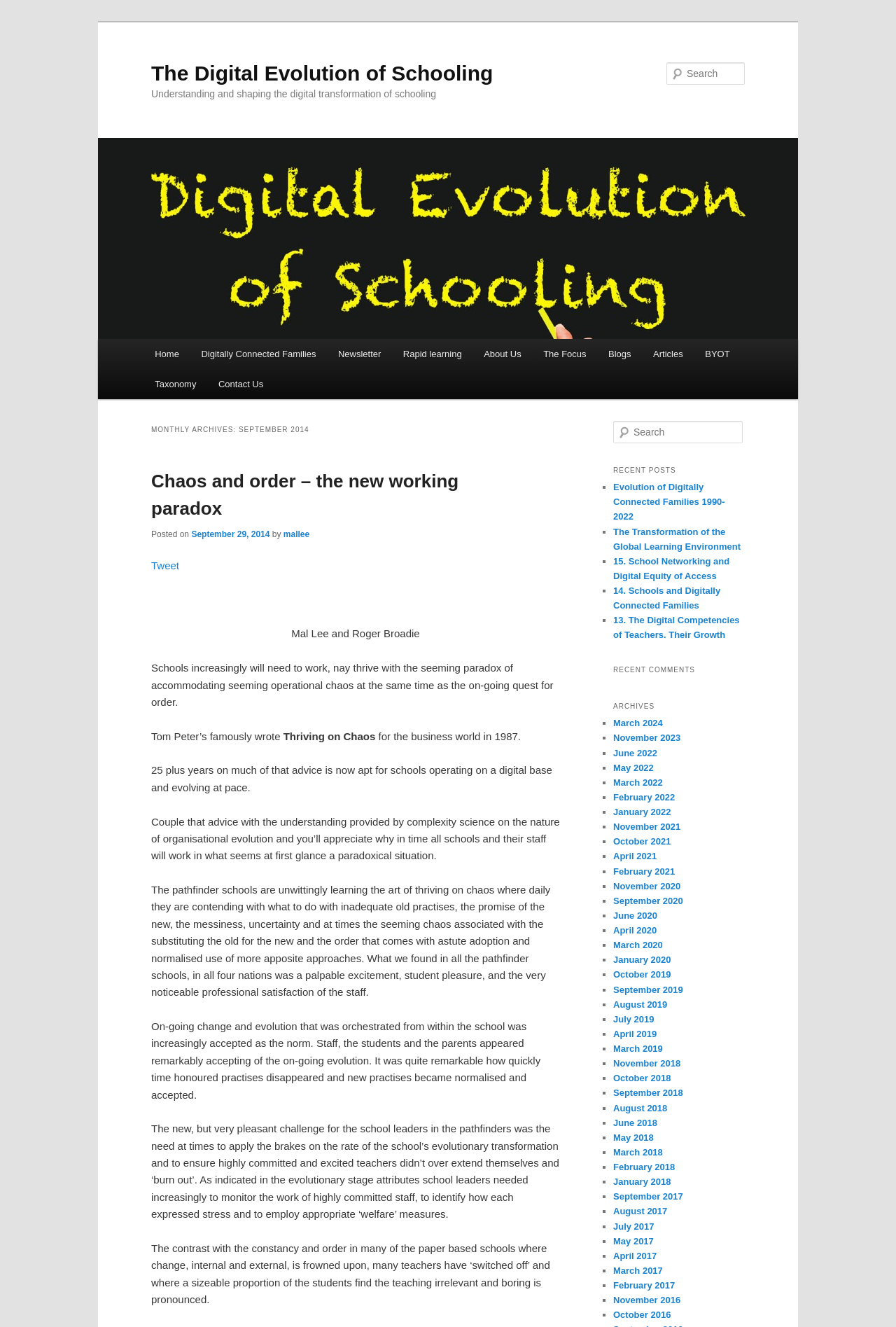What is the purpose of the 'Archives' section?
Look at the image and provide a detailed response to the question.

The 'Archives' section lists several months and years, including March 2024 and November 2023, which suggests that this section allows users to access past articles or blog posts on the website, organized by date.